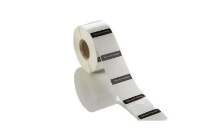Explain the details of the image you are viewing.

This image depicts a roll of EAS security labels, commonly used in retail environments to protect merchandise from theft. The labels feature a white background with black printing, serving as a warning to potential thieves. They are designed to be applied to items to trigger alarm systems if unauthorized removal occurs, thus enhancing store security. These labels are compatible with various EAS systems, providing an effective solution for loss prevention in retail settings. The roll format allows for easy application and dispensing, making it a practical choice for retailers aiming to secure both high-value and everyday merchandise.